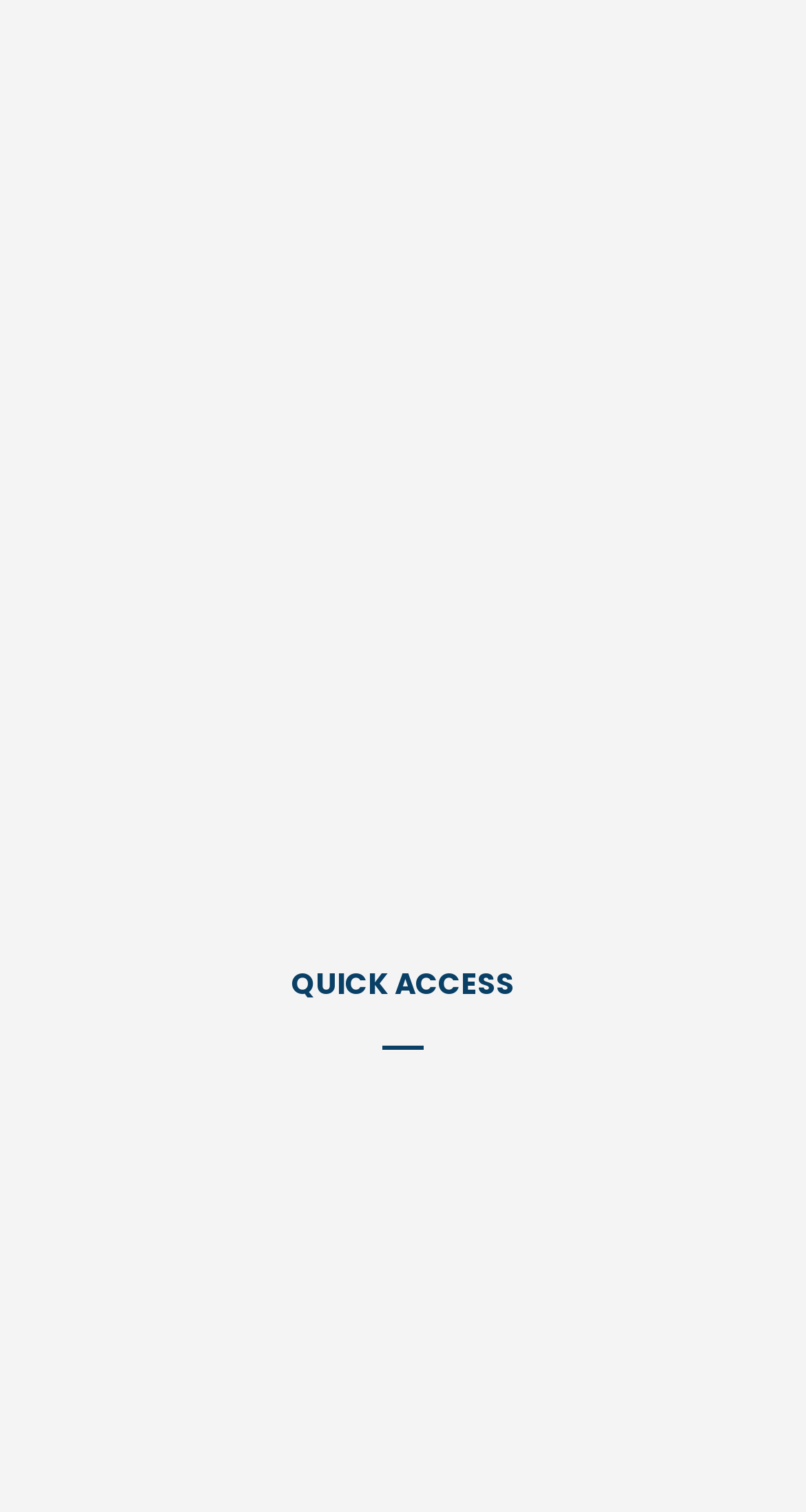Please provide a comprehensive response to the question below by analyzing the image: 
How many categories of law are listed?

I counted the number of links under the 'SERVICES' heading that relate to law, and there are 10 links, each representing a different category of law.